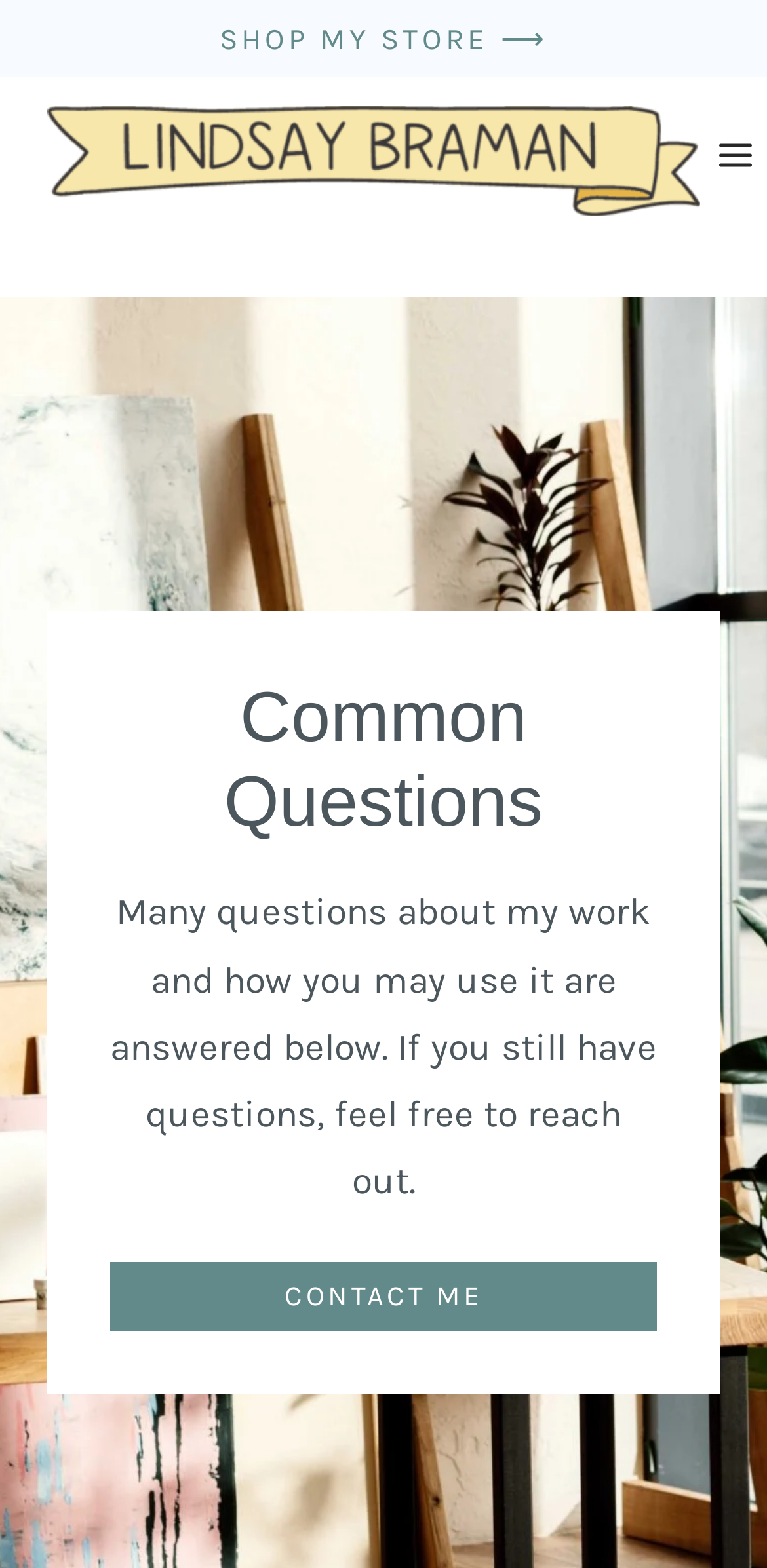Given the description of a UI element: "contact me", identify the bounding box coordinates of the matching element in the webpage screenshot.

[0.144, 0.805, 0.856, 0.849]